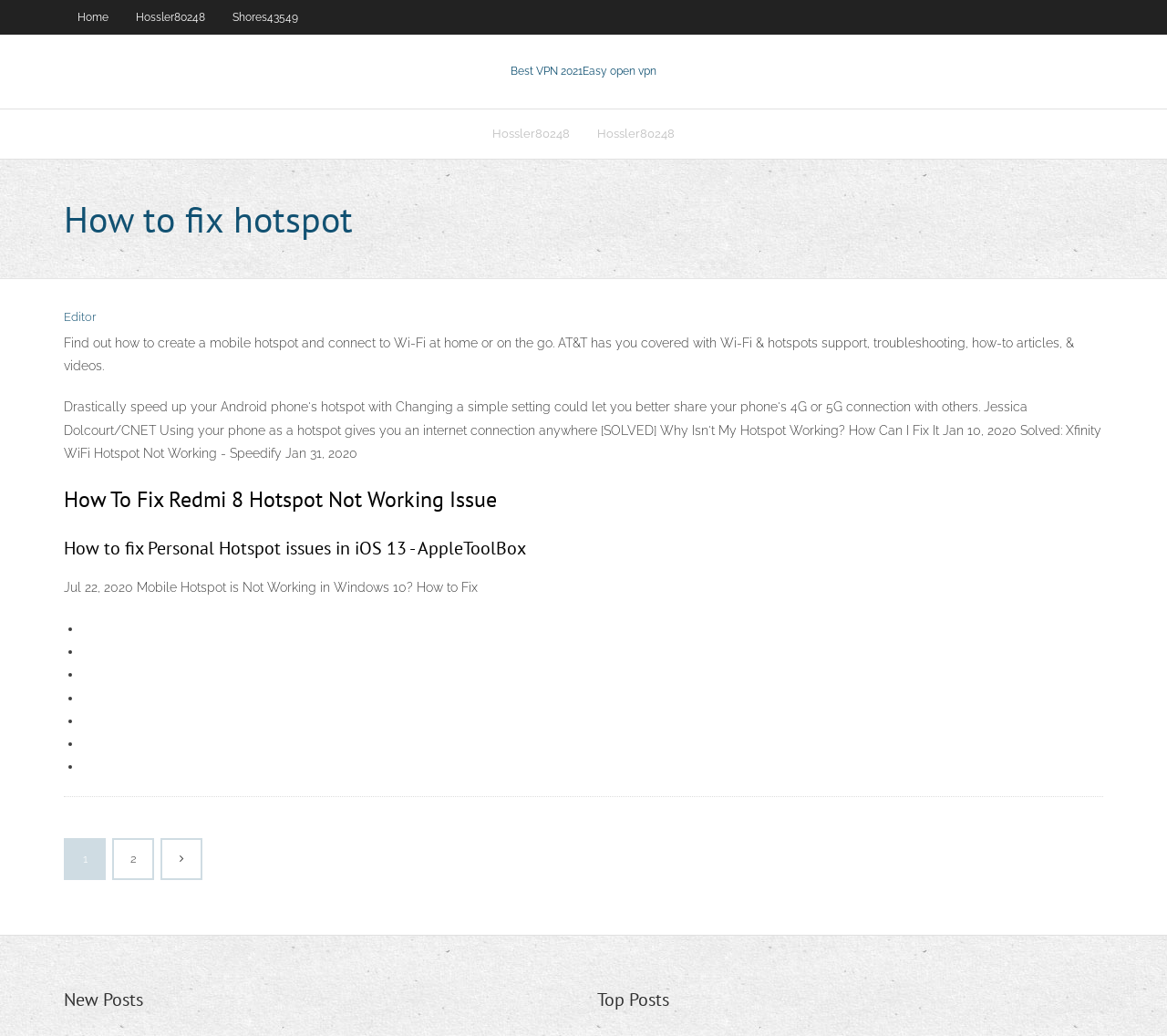What is the symbol used for navigation?
Using the image as a reference, answer the question with a short word or phrase.

